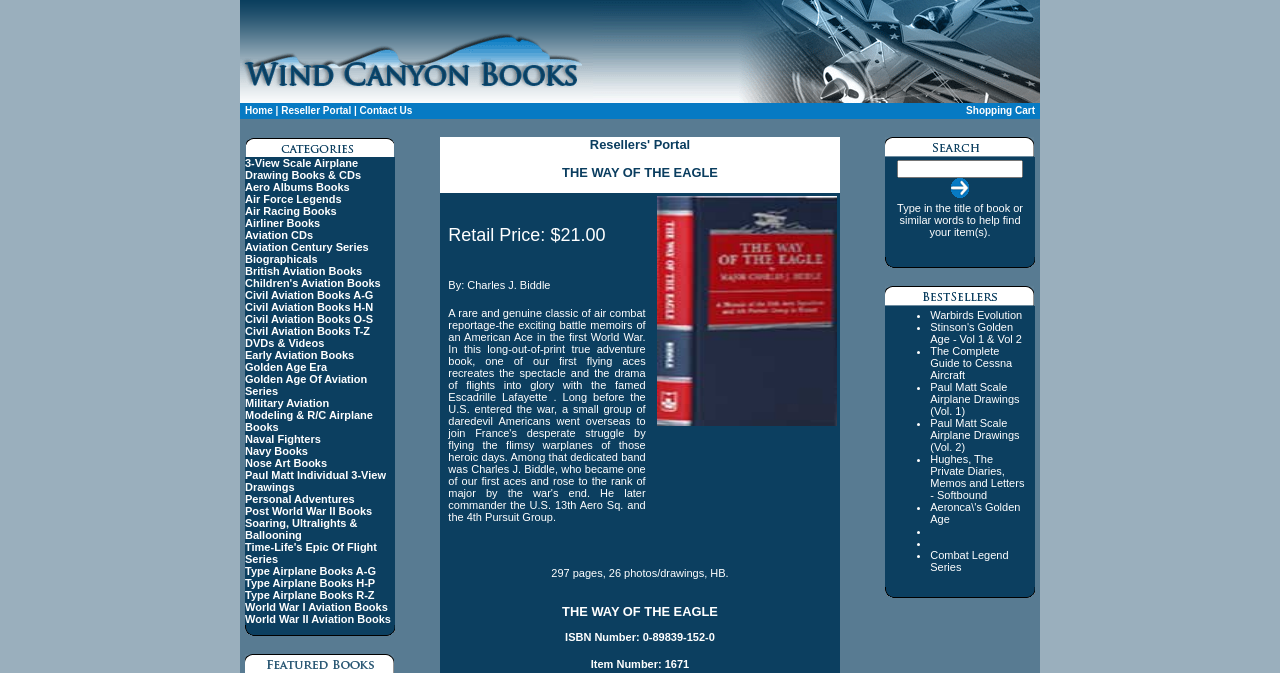Identify the bounding box coordinates of the specific part of the webpage to click to complete this instruction: "Learn about Resellers' Portal".

[0.344, 0.204, 0.656, 0.226]